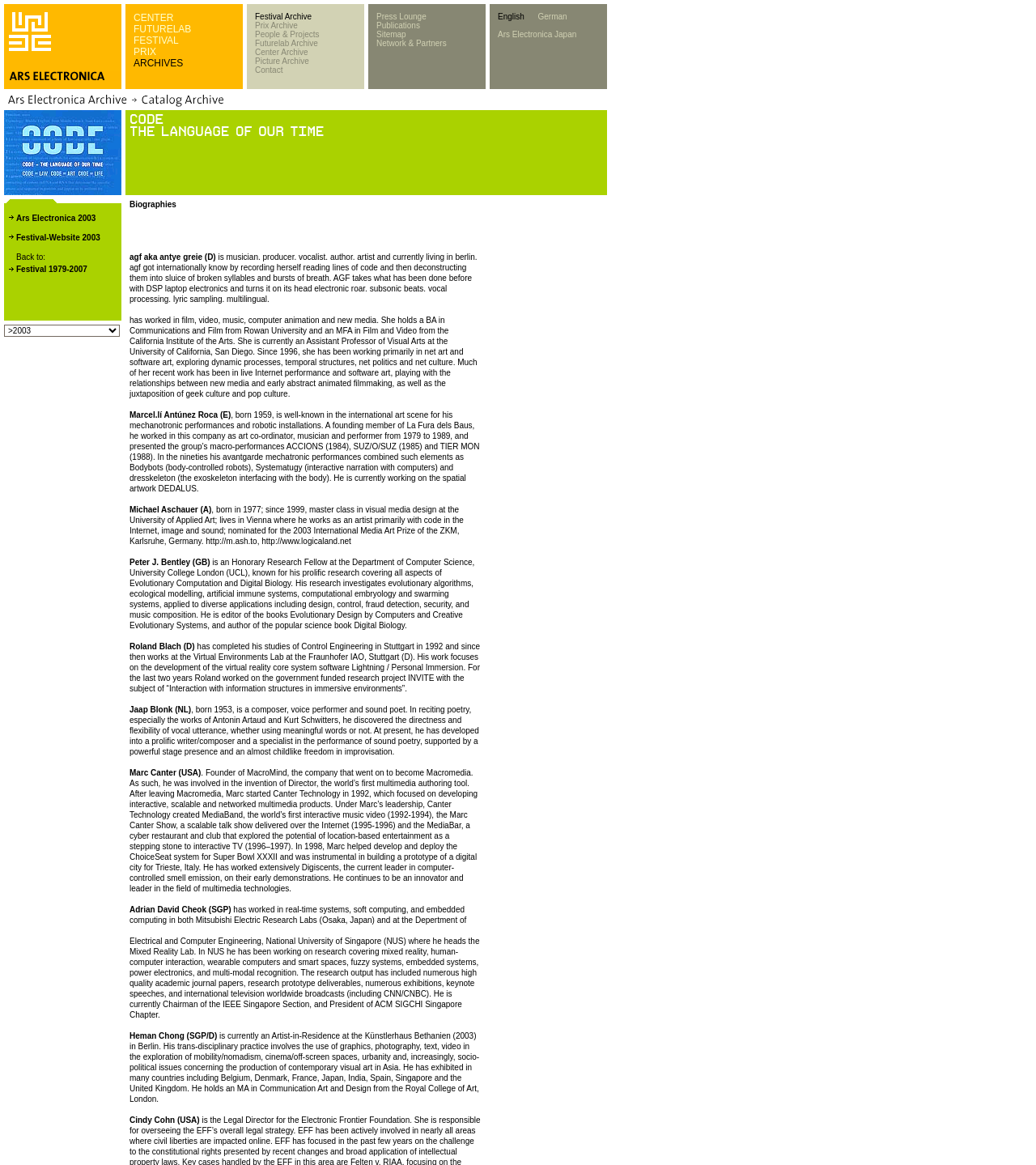Please provide a comprehensive response to the question below by analyzing the image: 
What is the language of the webpage?

I noticed that there are links to switch between languages, including English and German, suggesting that the webpage supports multiple languages.